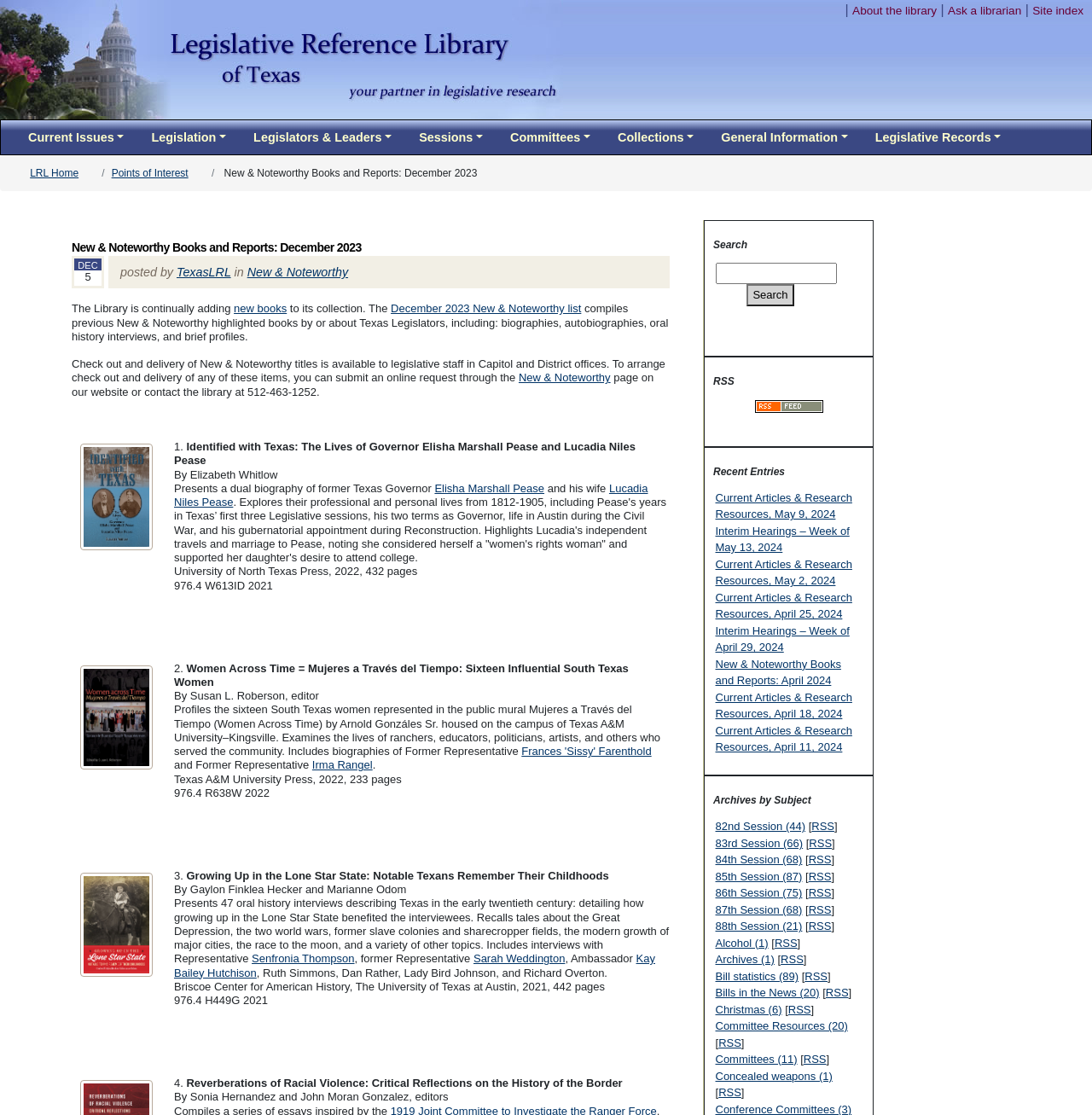How many new books are listed? Please answer the question using a single word or phrase based on the image.

4